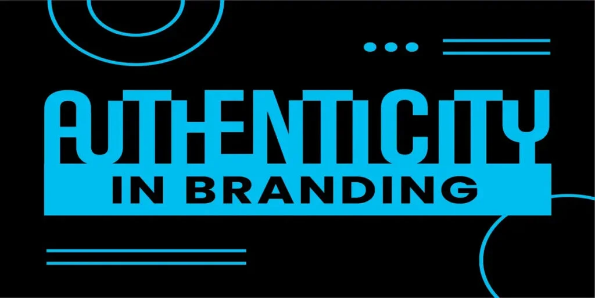Please examine the image and provide a detailed answer to the question: What is the color of the bold text?

According to the caption, the bold text 'AUTHENTICITY IN BRANDING' is rendered in a 'vibrant turquoise color', which indicates that the color of the bold text is turquoise.